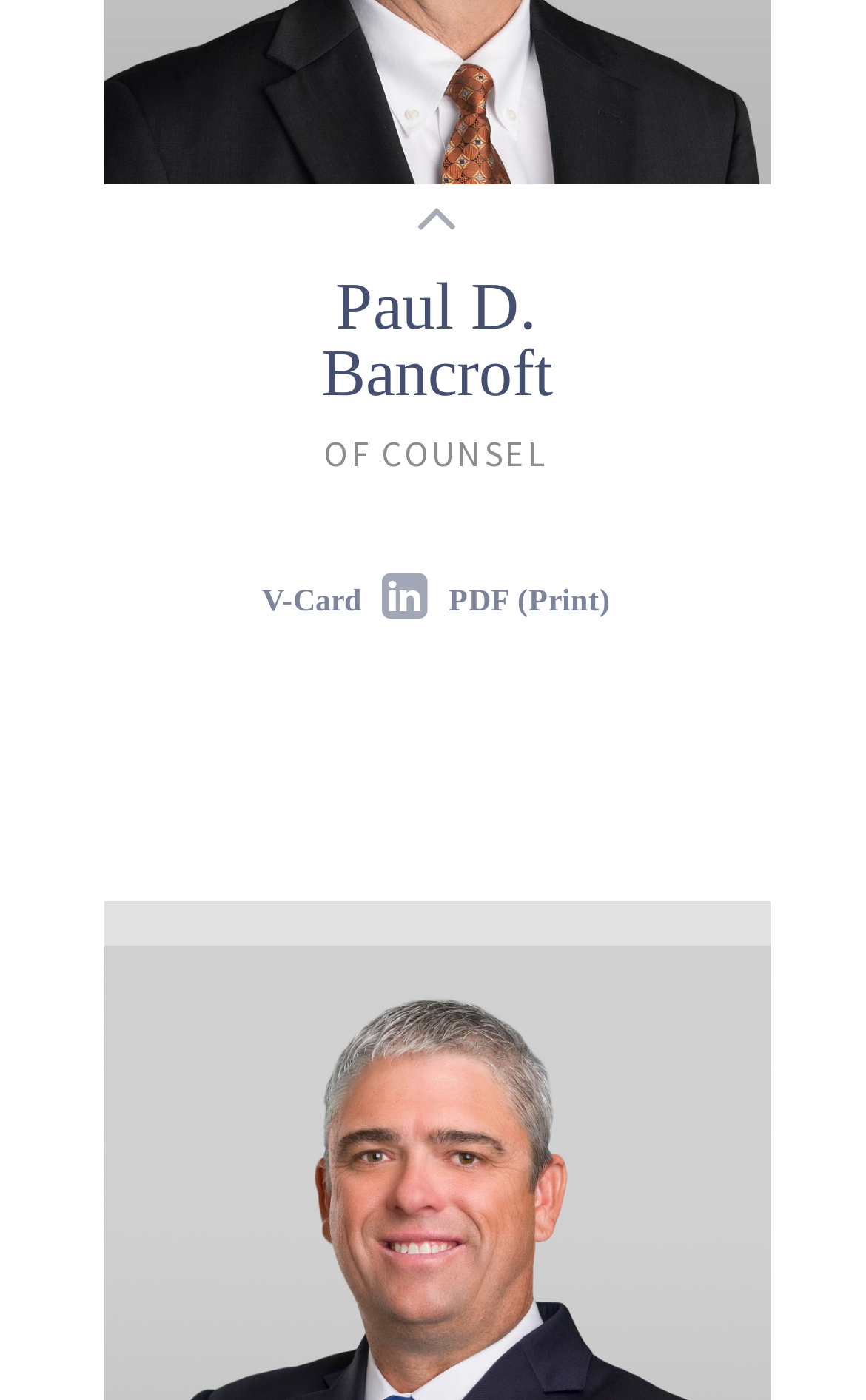Examine the image and give a thorough answer to the following question:
What is the purpose of the 'LEARN MORE »' button?

The 'LEARN MORE »' button is a call-to-action element that suggests the user can learn more about Paul D. Bancroft by clicking on it.